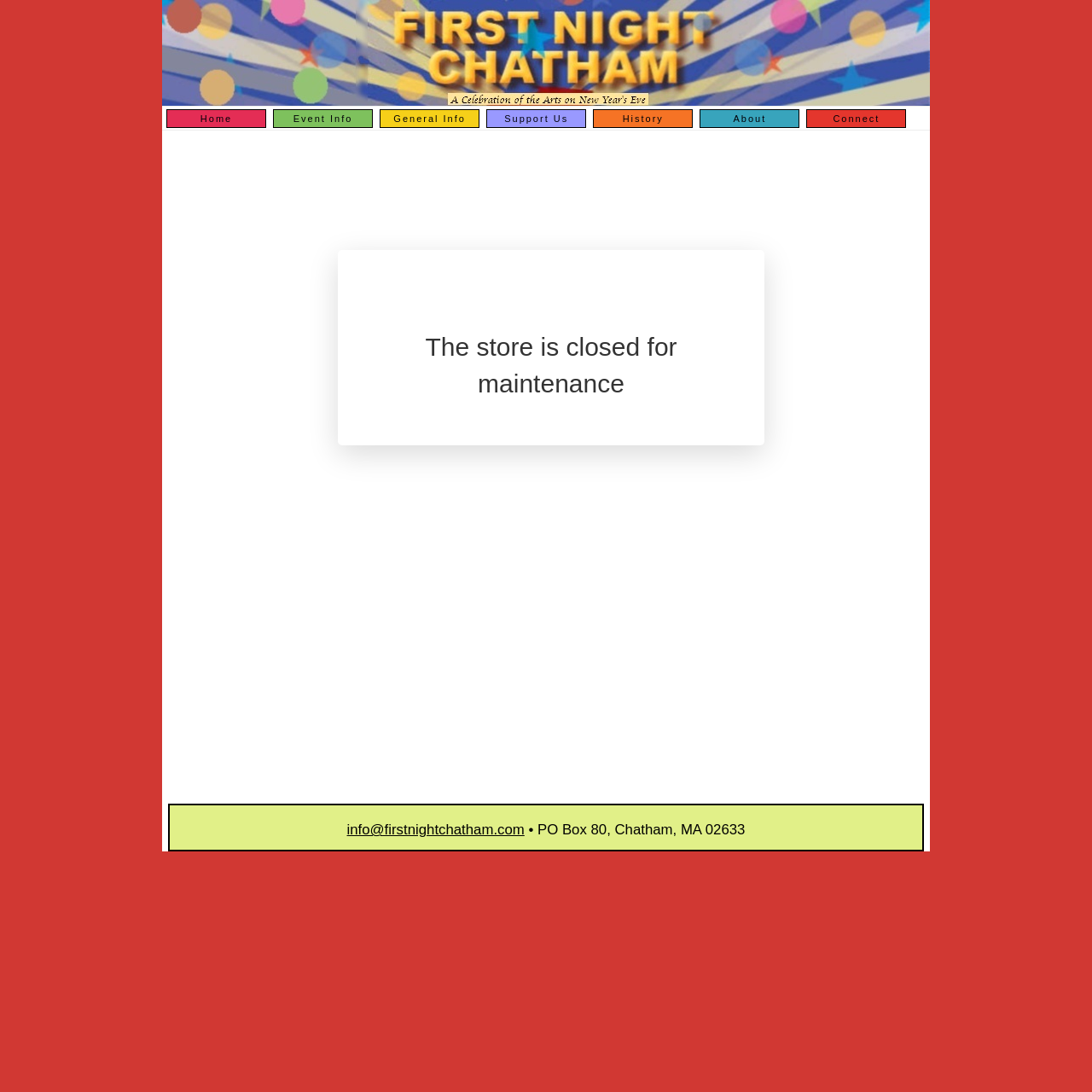What is the email address of the store?
Using the visual information, respond with a single word or phrase.

info@firstnightchatham.com